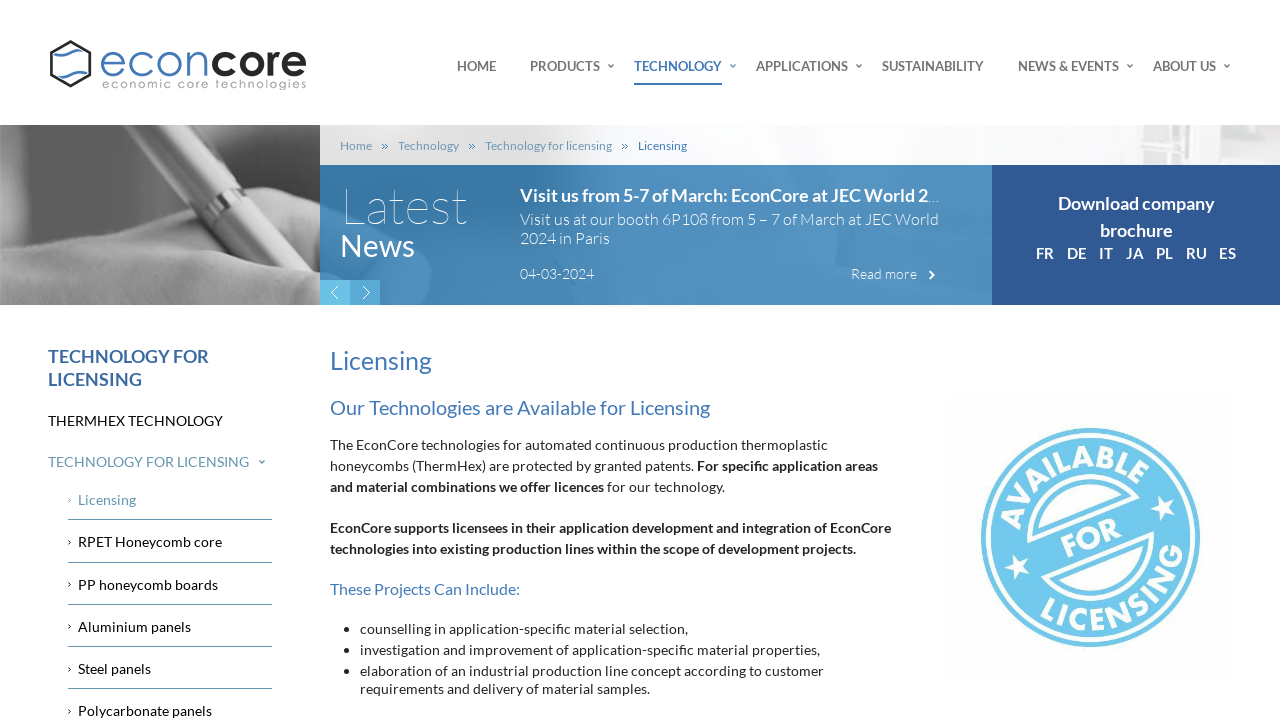Summarize the webpage with a detailed and informative caption.

The webpage is about EconCore, a company that offers licensing for its thermoplastic honeycomb technologies. At the top left, there is a logo of EconCore, and next to it, there are navigation links to different sections of the website, including HOME, PRODUCTS, TECHNOLOGY, APPLICATIONS, SUSTAINABILITY, NEWS & EVENTS, and ABOUT US.

Below the navigation links, there is a breadcrumbs navigation section that shows the current page's location in the website's hierarchy. The current page is "Technology for licensing" under the "Technology" section.

On the left side of the page, there is a section titled "Latest News" with a news article about EconCore's participation in JEC World 2024 in Paris. The article has a "Read more" link at the bottom. There are also "Previous" and "Next" buttons to navigate through the news articles.

On the right side of the page, there is a section titled "TECHNOLOGY FOR LICENSING" that describes the company's technology and licensing offerings. There are links to specific technologies, including THERMHEX TECHNOLOGY, RPET Honeycomb core, PP honeycomb boards, Aluminium panels, and Steel panels.

Below this section, there is a heading "Licensing" that explains the company's licensing policy. The text states that EconCore's technologies are protected by granted patents and that the company offers licenses for specific application areas and material combinations. The company also supports licensees in their application development and integration of EconCore technologies into existing production lines.

The page also lists the types of projects that EconCore can support, including counselling in application-specific material selection, investigation and improvement of application-specific material properties, and elaboration of an industrial production line concept according to customer requirements.

At the bottom of the page, there is a link to "EC Siegel" with an accompanying image, and another image on the right side of the page. There are also language selection links at the bottom right corner of the page.